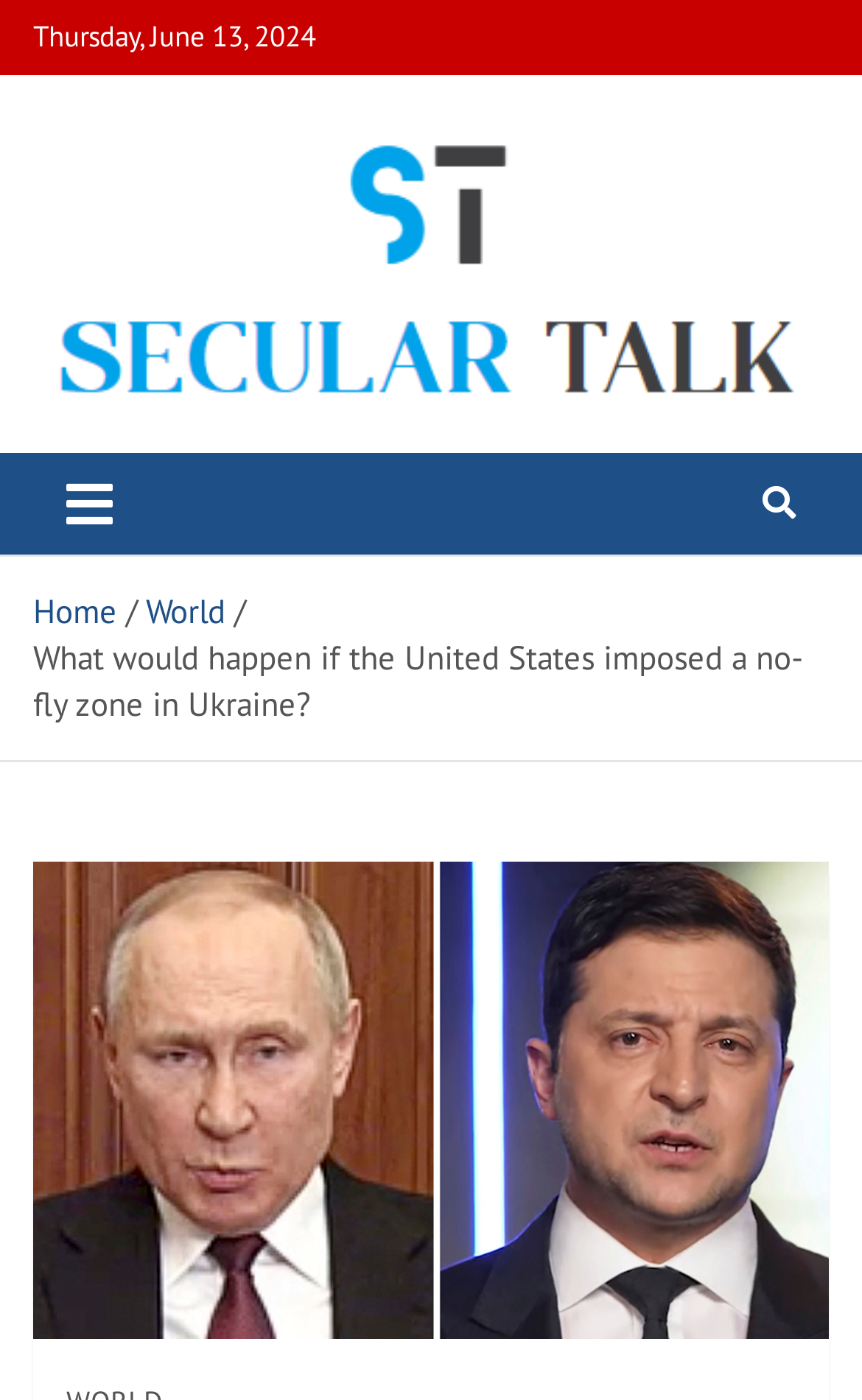What is the name of the website?
Give a detailed response to the question by analyzing the screenshot.

I determined the name of the website by examining the link and image elements at the top of the webpage, which both have the text 'Secular Talk'.